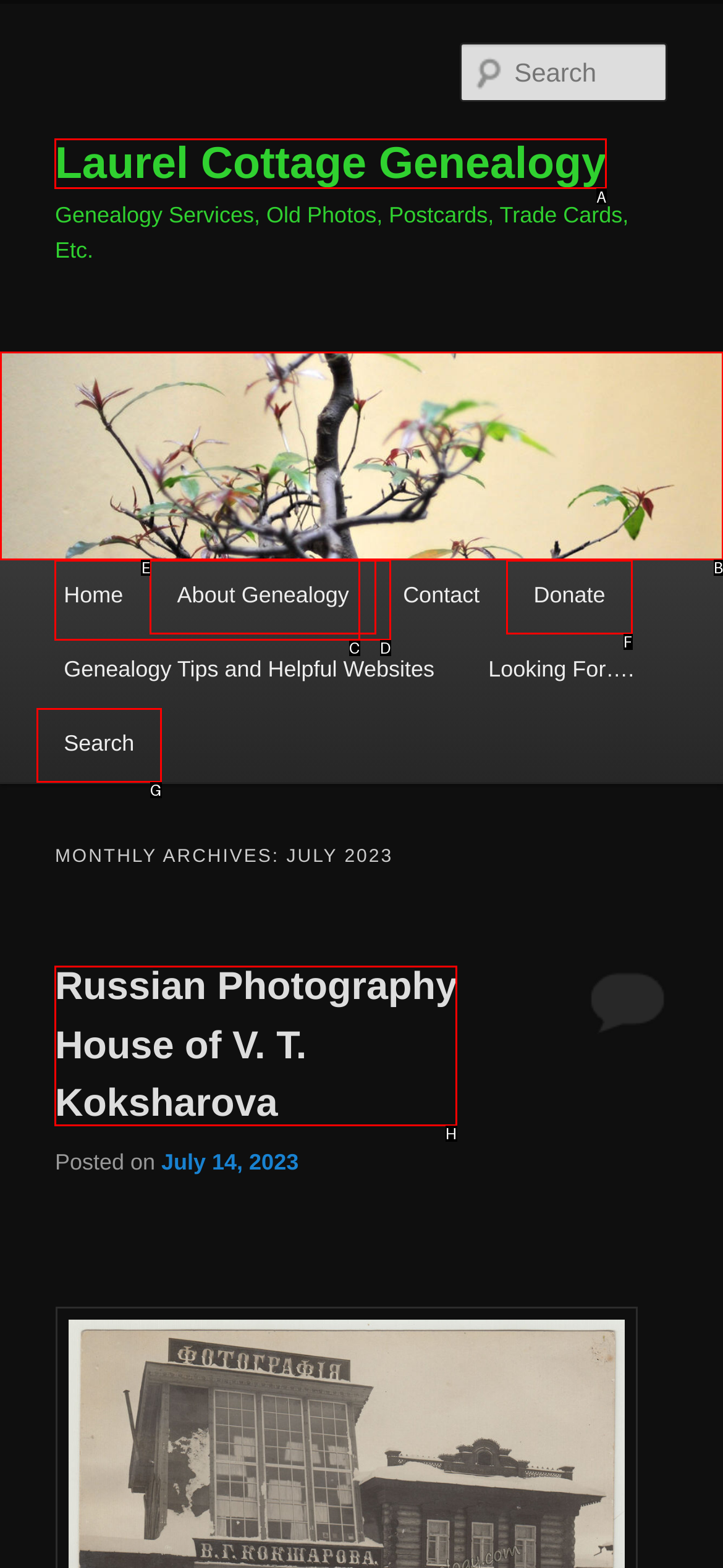Which option should be clicked to complete this task: View Russian Photography House of V. T. Koksharova
Reply with the letter of the correct choice from the given choices.

H